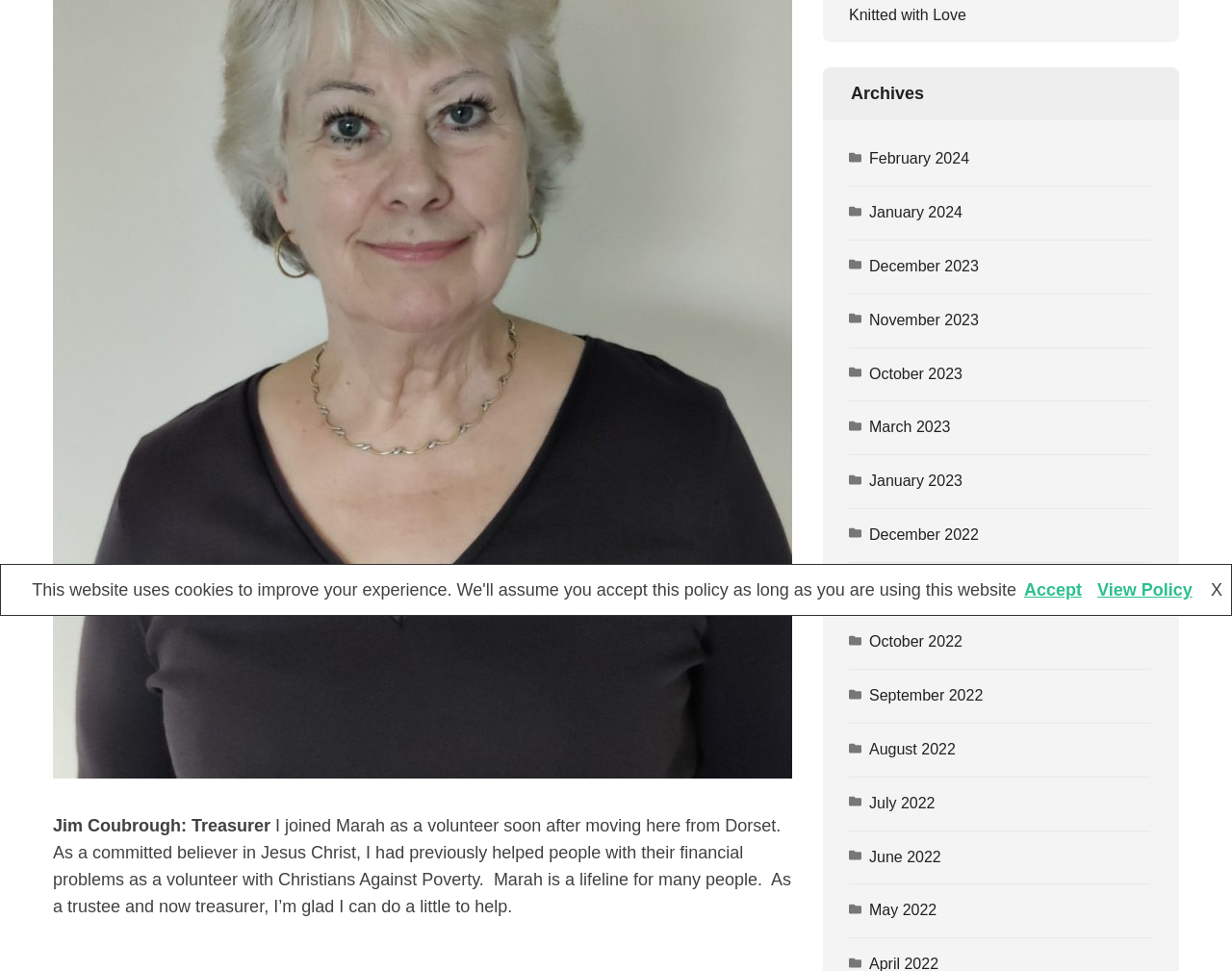Identify the bounding box of the HTML element described here: "Knitted with Love". Provide the coordinates as four float numbers between 0 and 1: [left, top, right, bottom].

[0.689, 0.006, 0.784, 0.023]